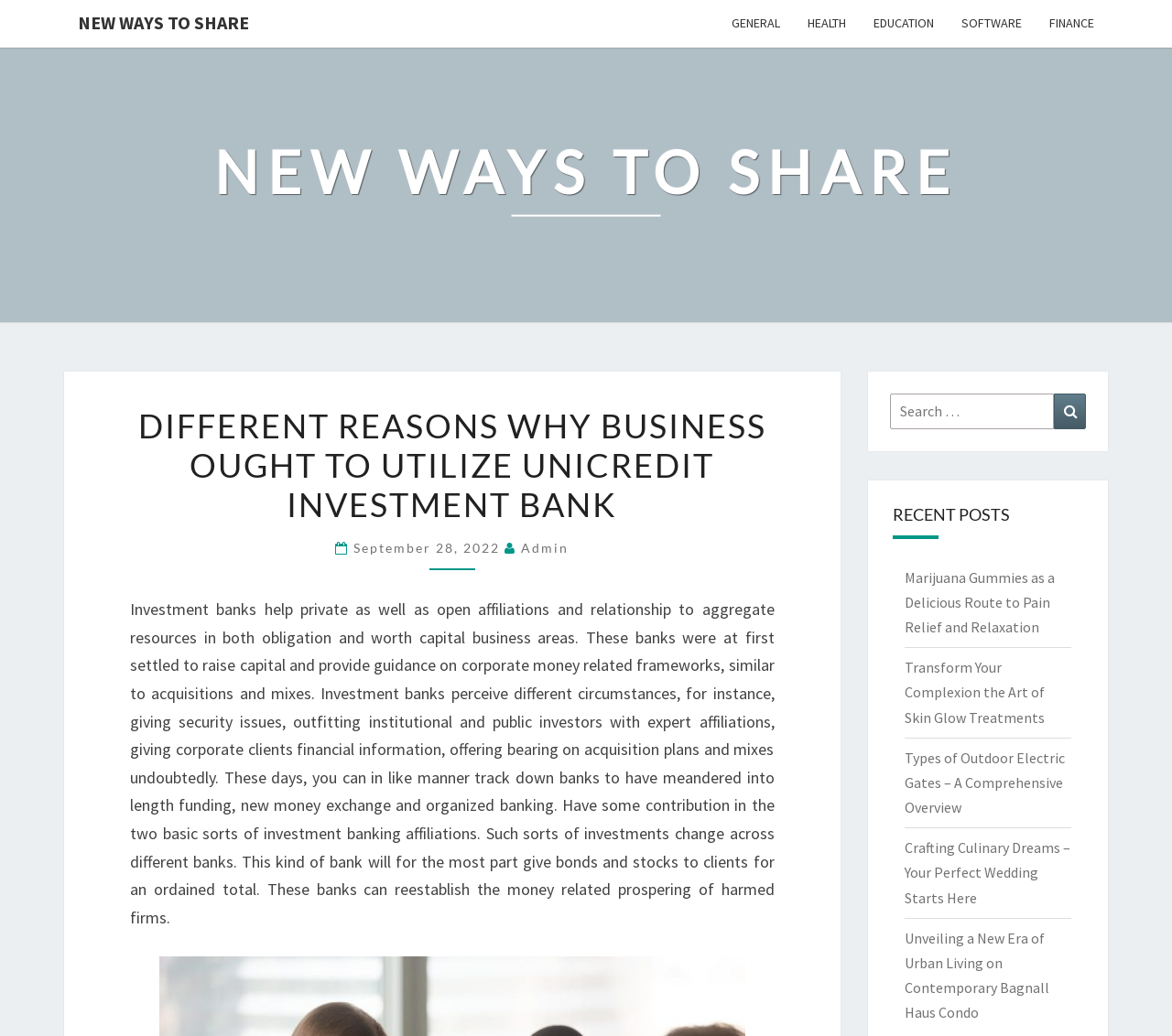What is the main topic of the webpage?
Ensure your answer is thorough and detailed.

Based on the webpage content, the main topic is UniCredit Investment Bank, which is discussed in the context of its role in investment banking and its services.